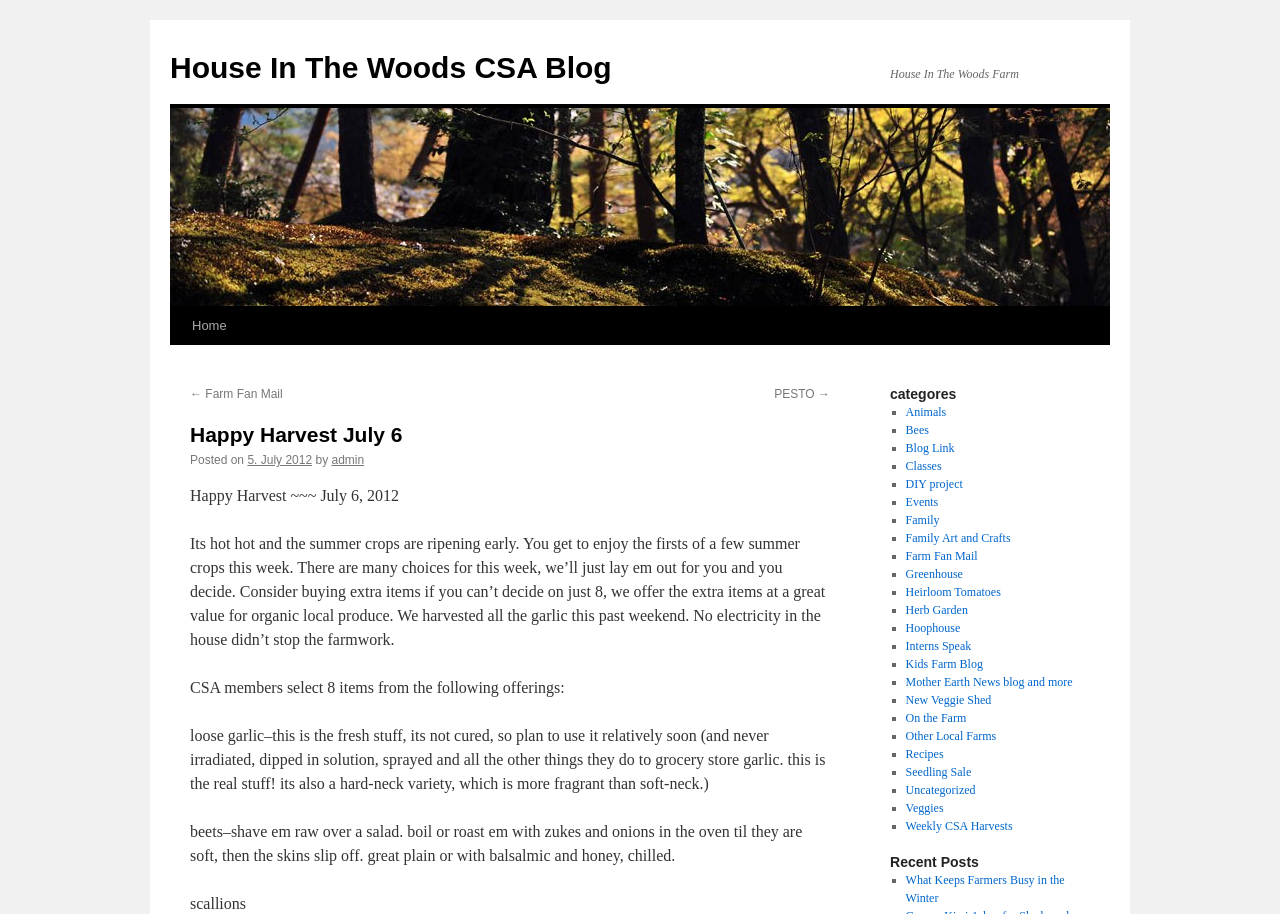Identify the bounding box coordinates of the element that should be clicked to fulfill this task: "Read the 'Happy Harvest July 6' heading". The coordinates should be provided as four float numbers between 0 and 1, i.e., [left, top, right, bottom].

[0.148, 0.461, 0.648, 0.49]